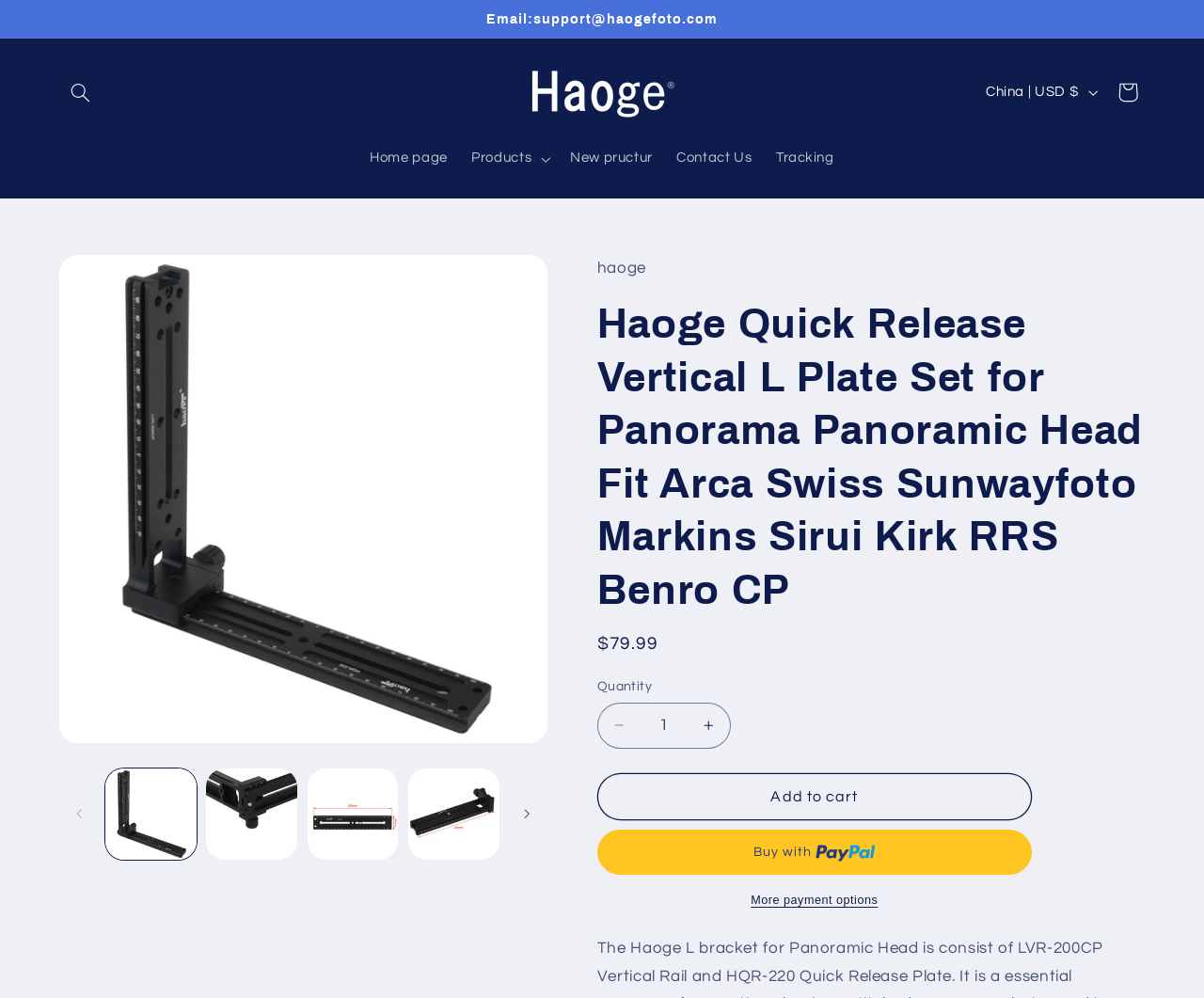Specify the bounding box coordinates for the region that must be clicked to perform the given instruction: "Search for products".

[0.049, 0.071, 0.085, 0.114]